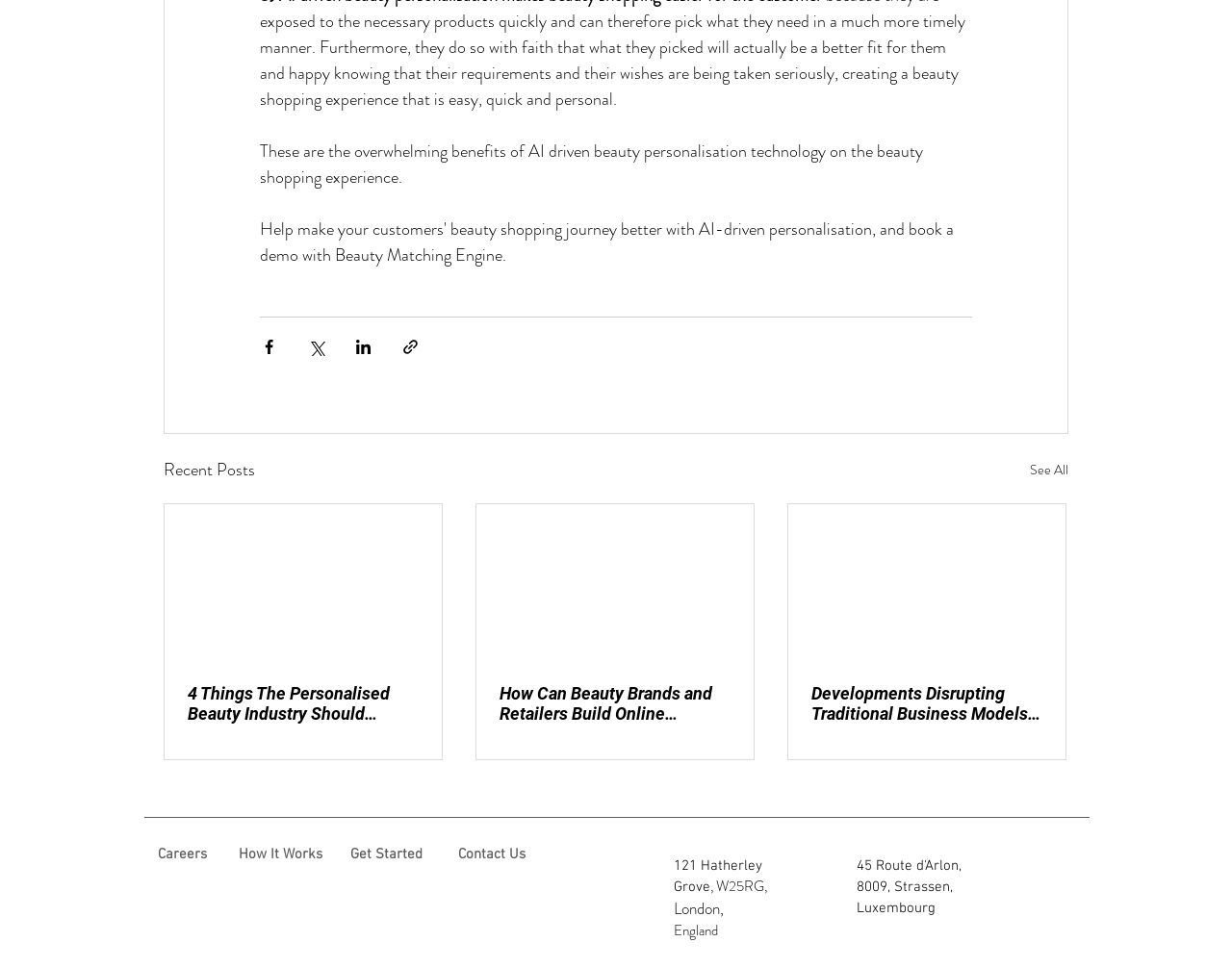Can you find the bounding box coordinates for the UI element given this description: "How It Works"? Provide the coordinates as four float numbers between 0 and 1: [left, top, right, bottom].

[0.172, 0.863, 0.283, 0.903]